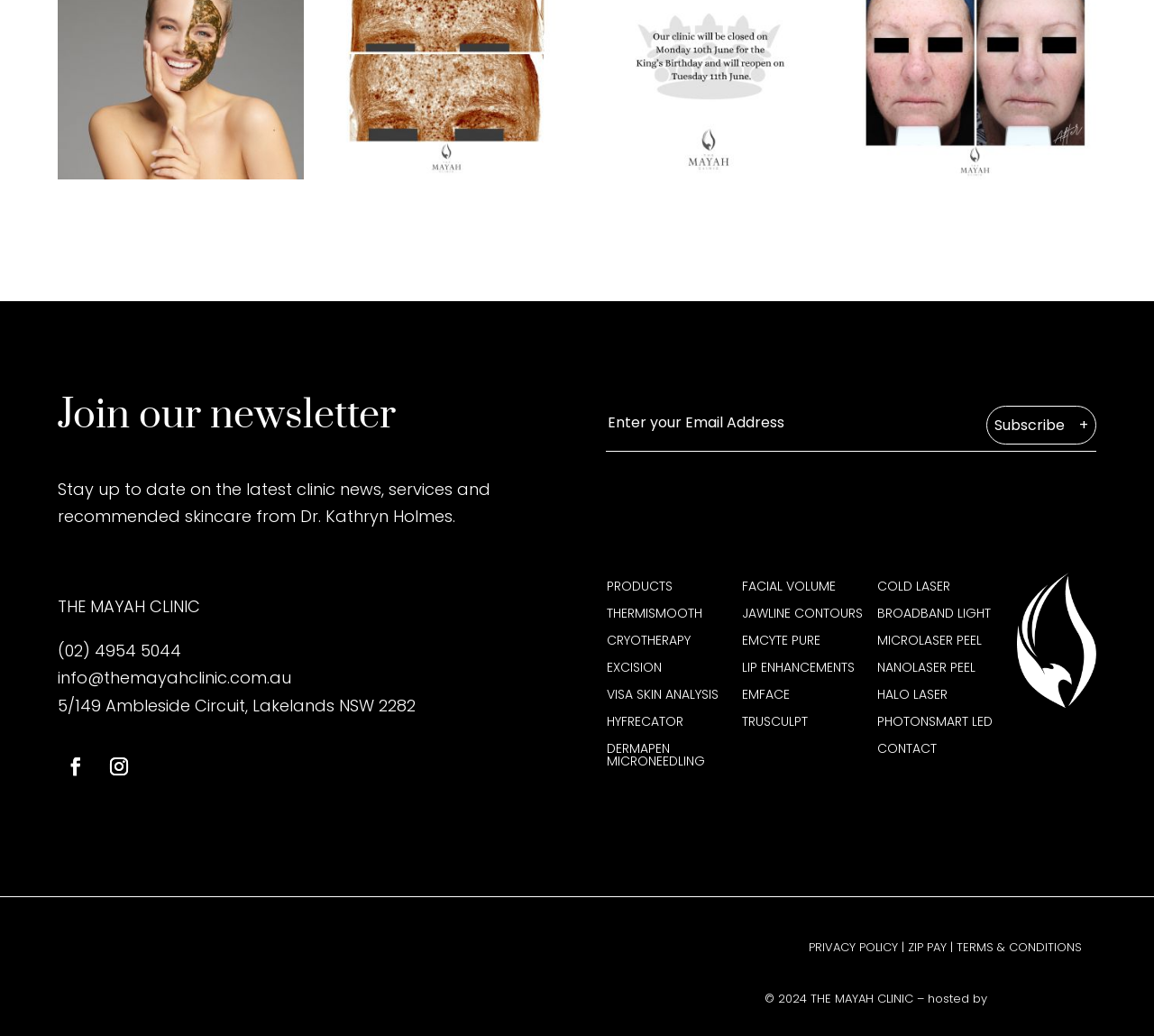Please identify the bounding box coordinates of the element's region that should be clicked to execute the following instruction: "Check the clinic's address". The bounding box coordinates must be four float numbers between 0 and 1, i.e., [left, top, right, bottom].

[0.05, 0.67, 0.36, 0.692]